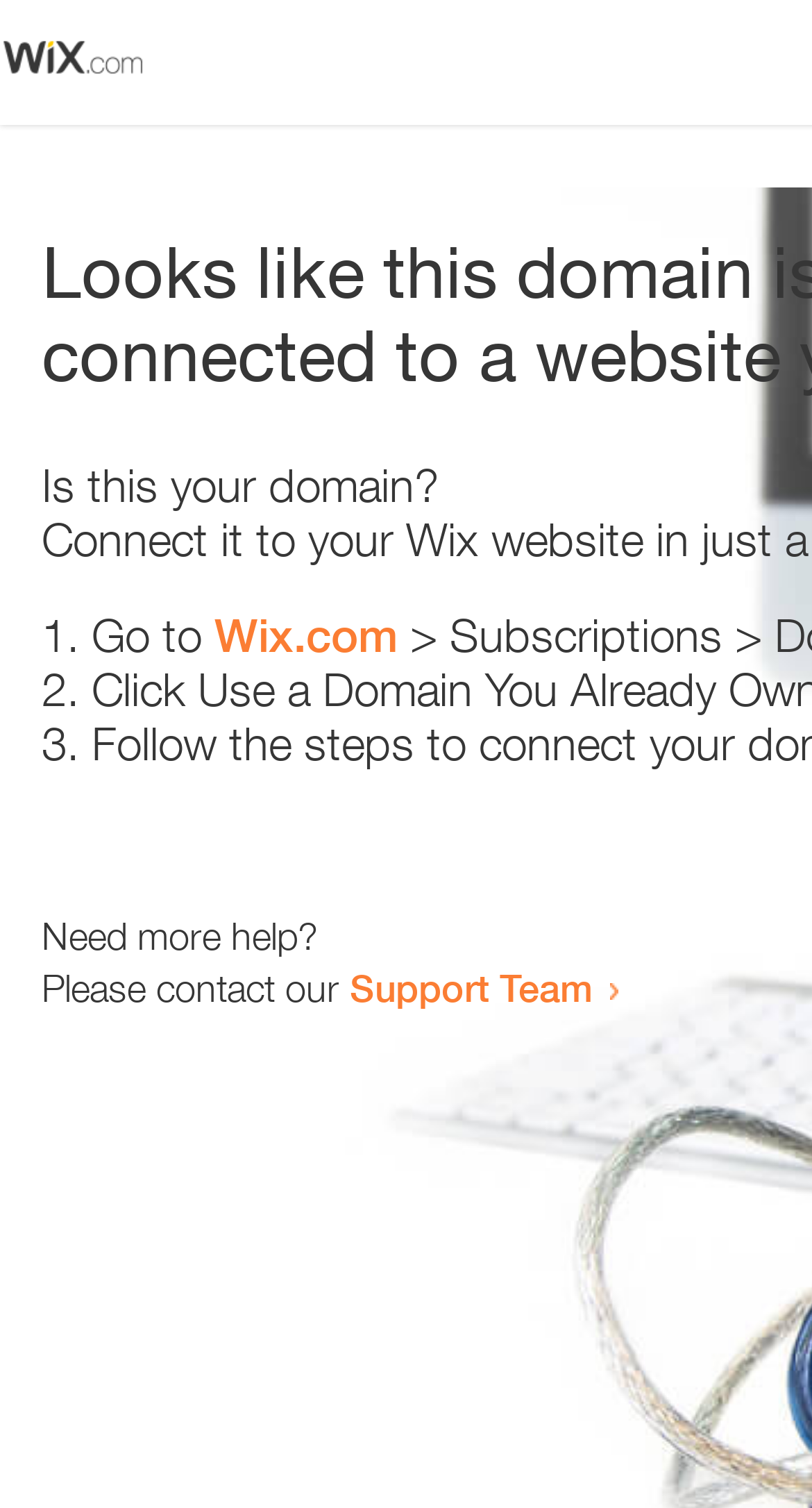What is the contact option for further help?
Your answer should be a single word or phrase derived from the screenshot.

Support Team